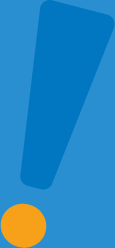Offer an in-depth caption for the image presented.

This image features an exclamation mark, vividly depicted in a two-tone design. The top part is a deep blue, suggesting importance and urgency, while the bottom features a bright orange circle, adding an element of warmth and approachability. The background is a solid blue, which helps the exclamation mark stand out, drawing attention to its significance. This visual representation effectively conveys a message of alertness or a call to action, making it suitable for contexts that require immediate attention or highlight critical information.